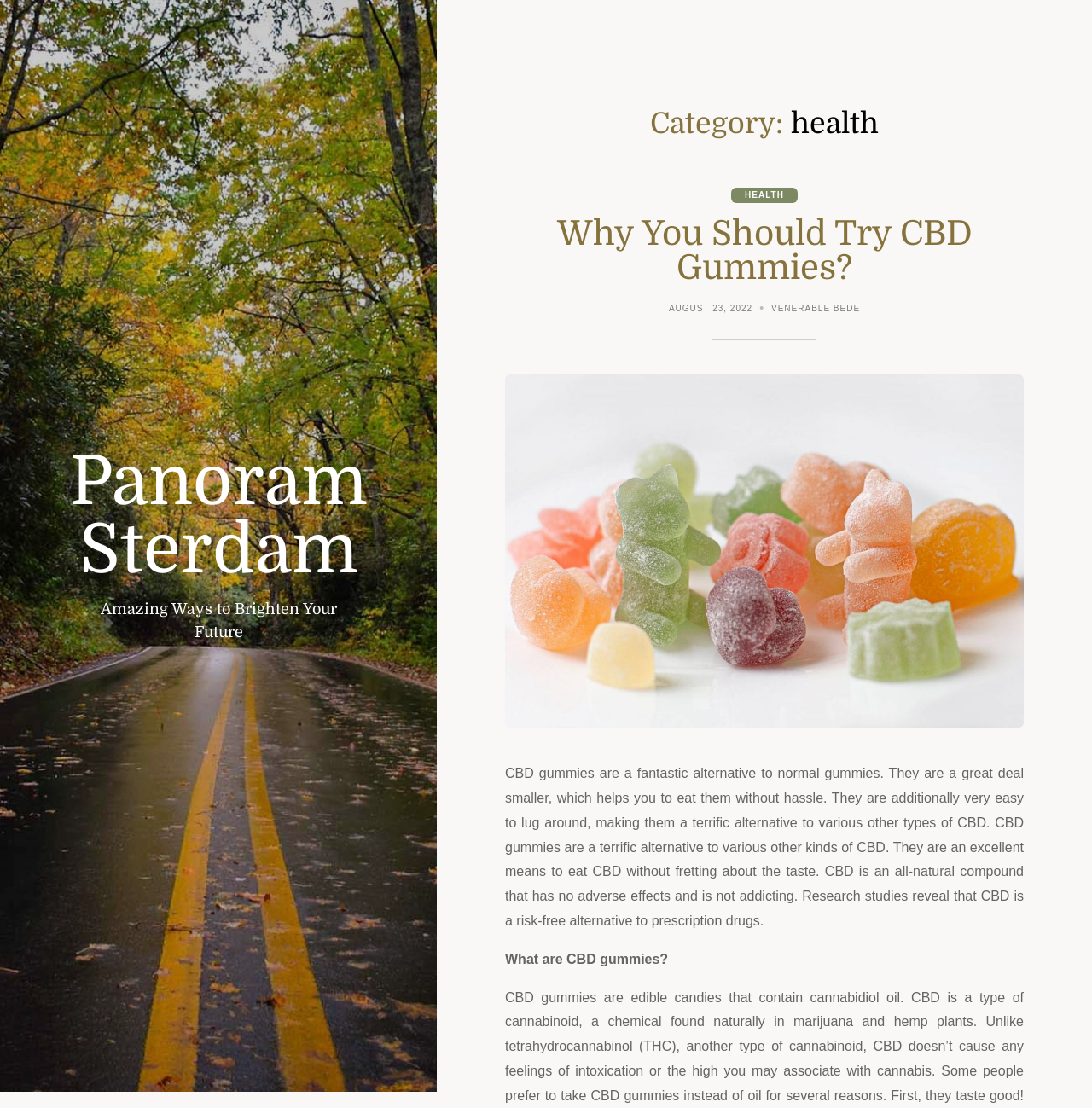Identify the bounding box for the element characterized by the following description: "Venerable Bede".

[0.706, 0.274, 0.788, 0.285]